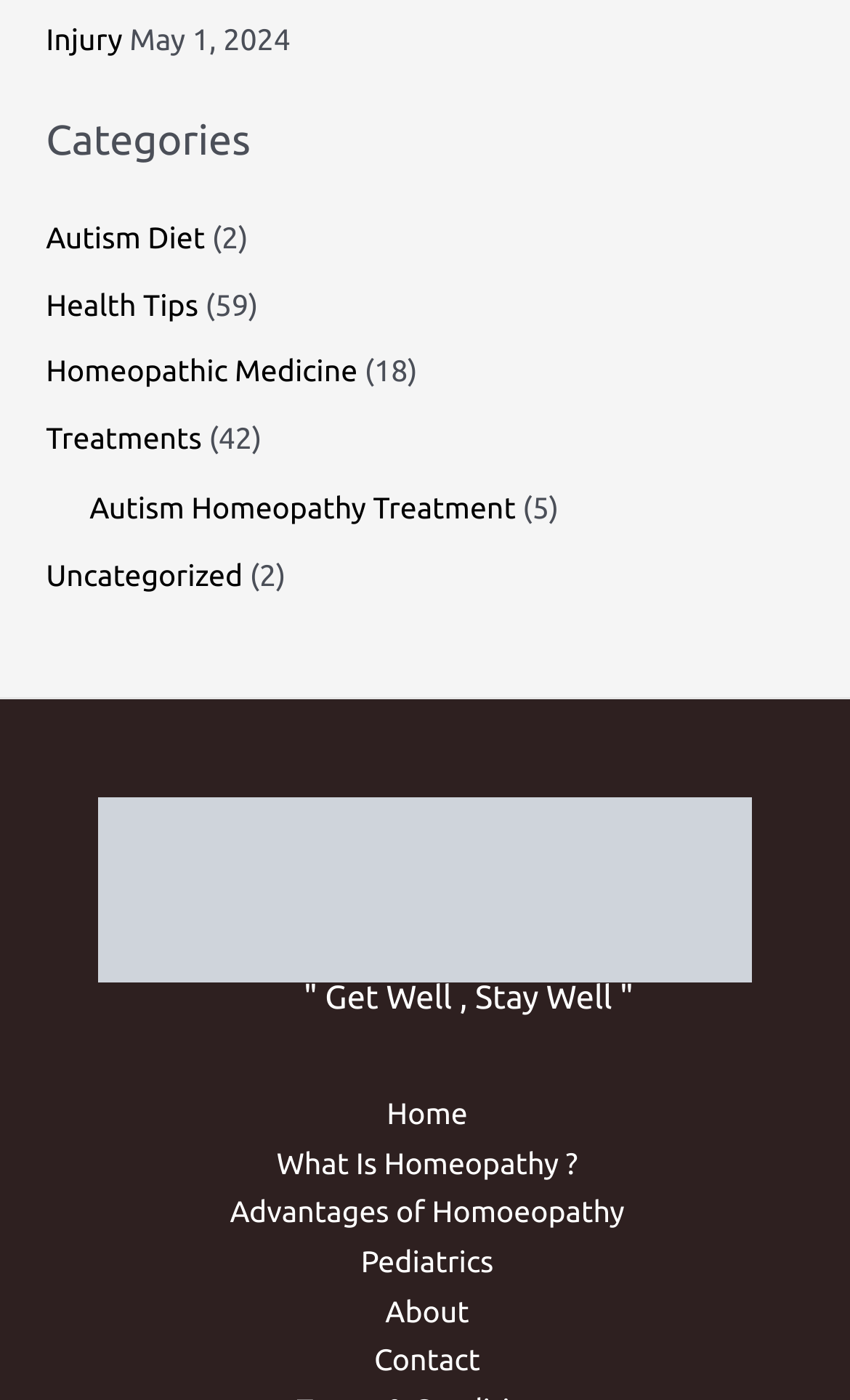Bounding box coordinates must be specified in the format (top-left x, top-left y, bottom-right x, bottom-right y). All values should be floating point numbers between 0 and 1. What are the bounding box coordinates of the UI element described as: Autism Homeopathy Treatment

[0.105, 0.351, 0.607, 0.376]